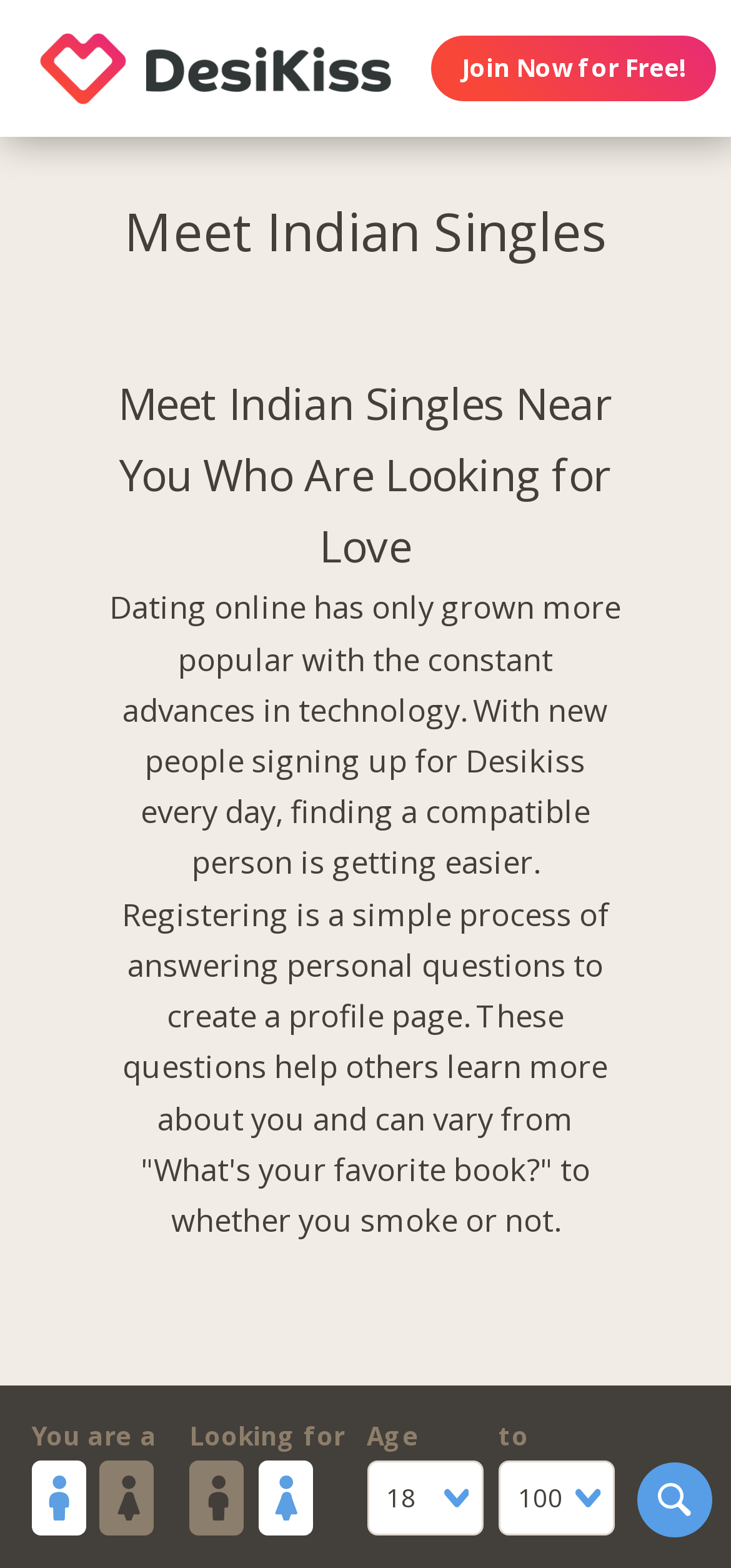Produce an extensive caption that describes everything on the webpage.

The webpage is a dating platform focused on connecting Indian singles. At the top left corner, there is a link and an image with the text "DesiKiss.com". Below this, there is a prominent heading "Meet Indian Singles" followed by a subheading "Meet Indian Singles Near You Who Are Looking for Love". 

To the right of the subheading, there is a call-to-action button "Join Now for Free!" in a prominent location. Below the subheading, there is a block of text that explains the benefits of online dating and the process of registering on the platform. 

At the bottom of the page, there are five images arranged horizontally, likely showcasing profiles of Indian singles. Above these images, there are two comboboxes, possibly for filtering or searching profiles. To the right of the comboboxes, there are two static text elements displaying the number "18". 

Additionally, there are three more images scattered throughout the page, possibly used as icons or decorations. Overall, the webpage is designed to encourage users to join the platform and start searching for compatible matches.